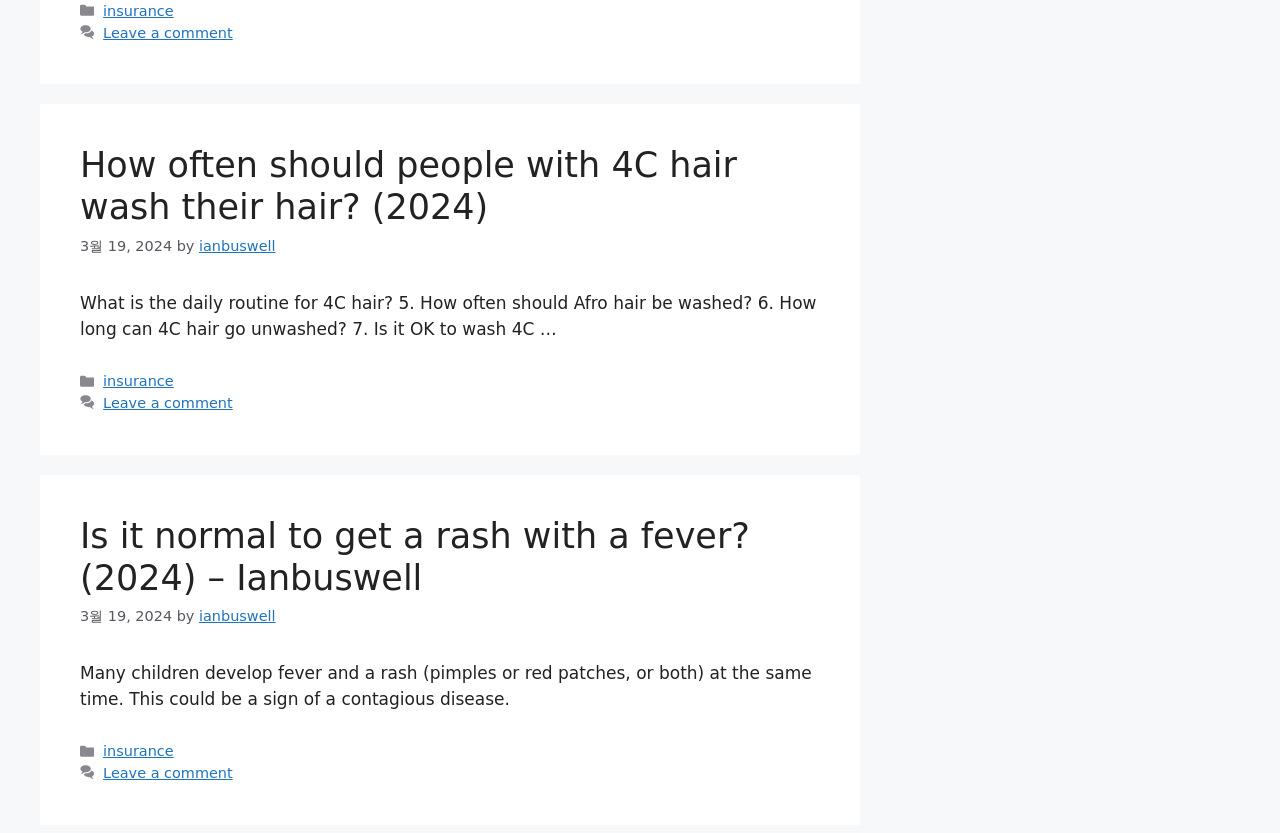Please indicate the bounding box coordinates for the clickable area to complete the following task: "Leave a comment on the article". The coordinates should be specified as four float numbers between 0 and 1, i.e., [left, top, right, bottom].

[0.081, 0.03, 0.182, 0.049]